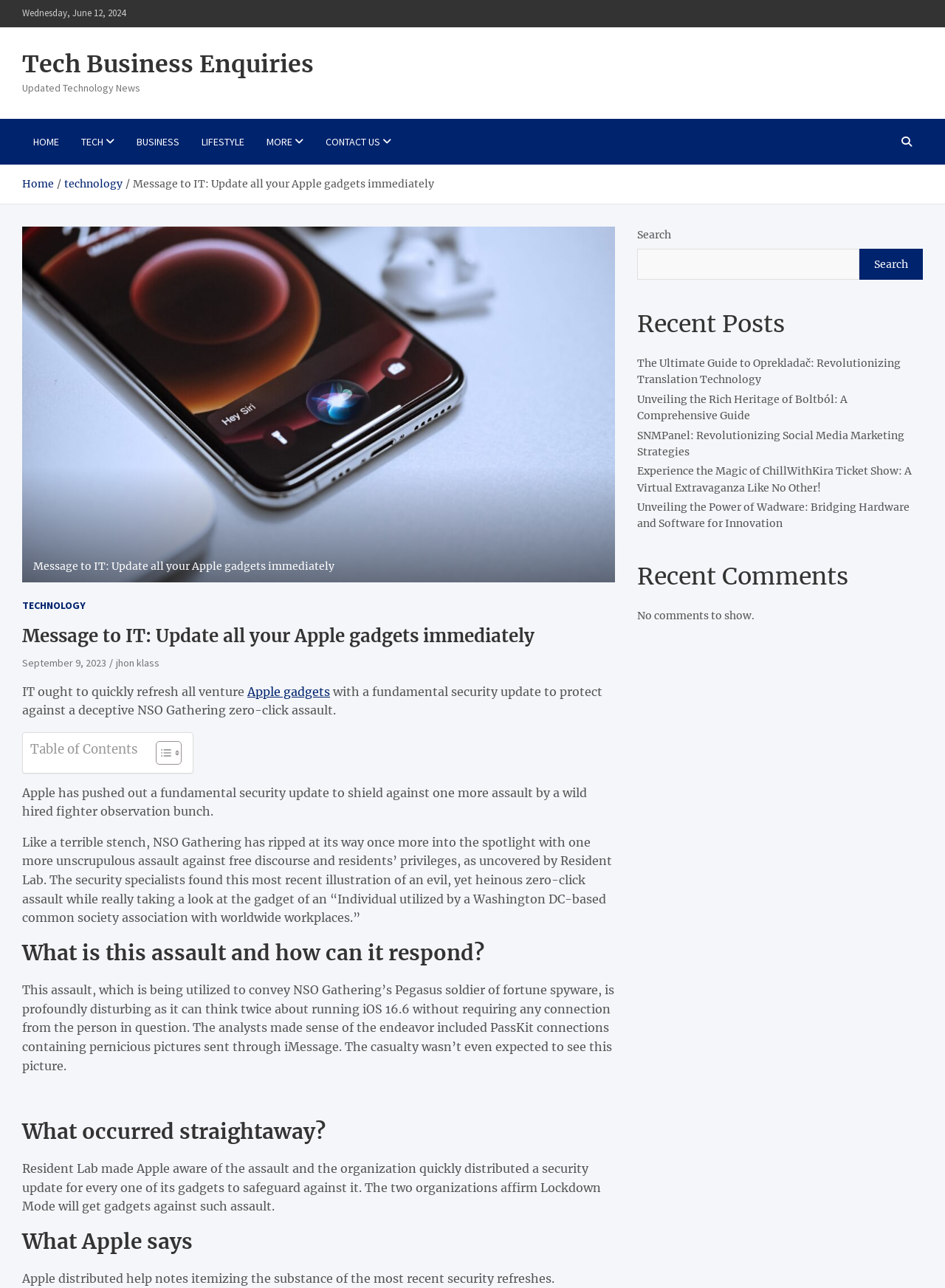What is the name of the organization mentioned in the article?
Based on the image, provide a one-word or brief-phrase response.

NSO Group